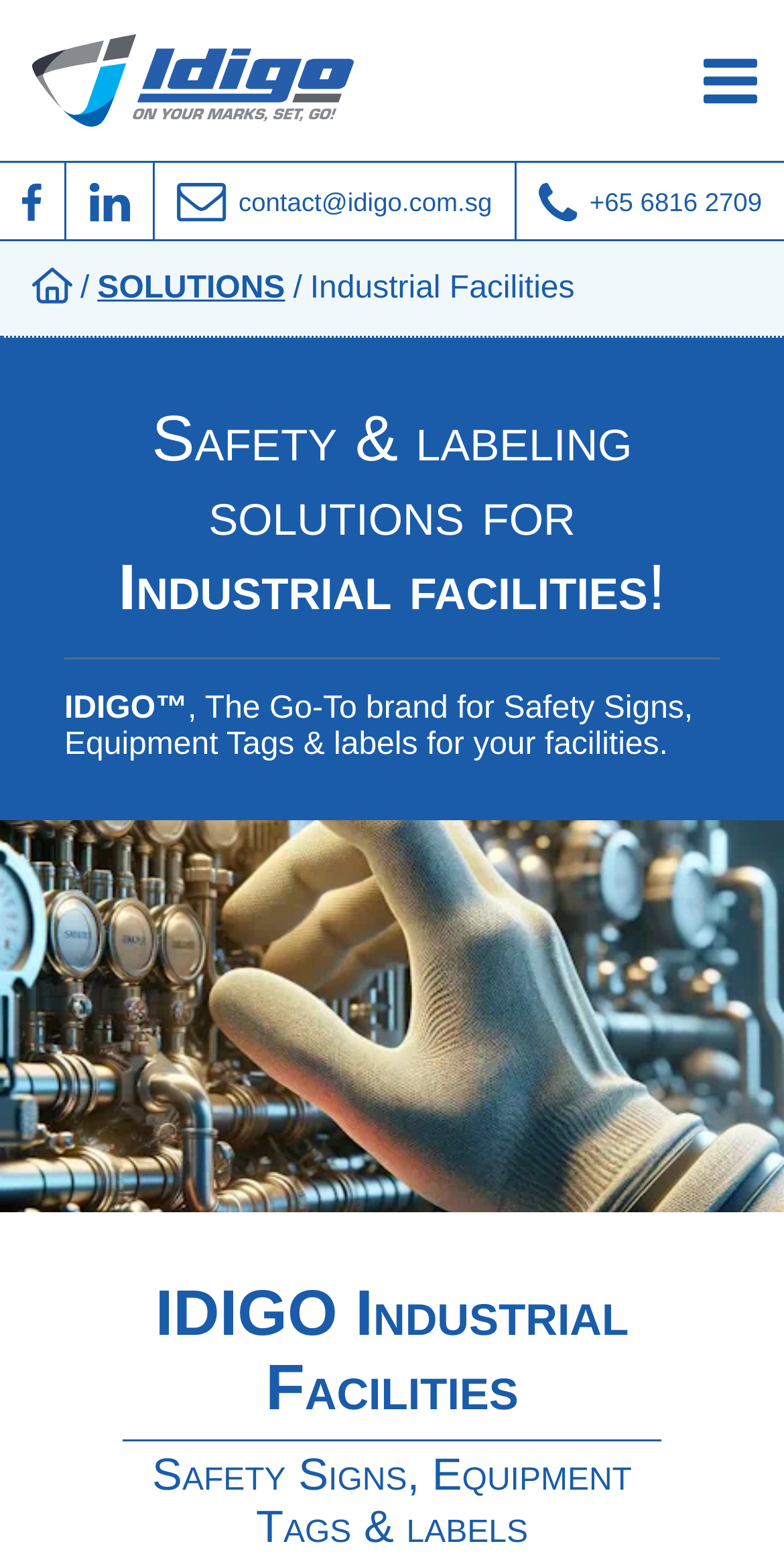Generate a detailed explanation of the webpage's features and information.

The webpage is about IDIGO Industrial Solutions, which provides safety products and identification labeling services. At the top, there is a banner that spans the entire width of the page, containing a menu bar with an IDIGO logo on the left and a hamburger button on the right. Below the logo, there is a top bar with social media links, email, and phone number.

The main content area has a series of links, including "Home", "SOLUTIONS", and "Industrial Facilities". The "Industrial Facilities" link is highlighted, and below it, there is a heading that reads "Safety & labeling solutions for Industrial facilities!". This heading is followed by a brief description of IDIGO, stating that it is "The Go-To brand for Safety Signs, Equipment Tags & labels for your facilities."

On the right side of the description, there is a large image of close-up water filtration equipment. At the very bottom of the page, there is another heading that reads "IDIGO Industrial Facilities Safety Signs, Equipment Tags & labels". Overall, the webpage has a total of 5 links, 4 images, and 5 headings.